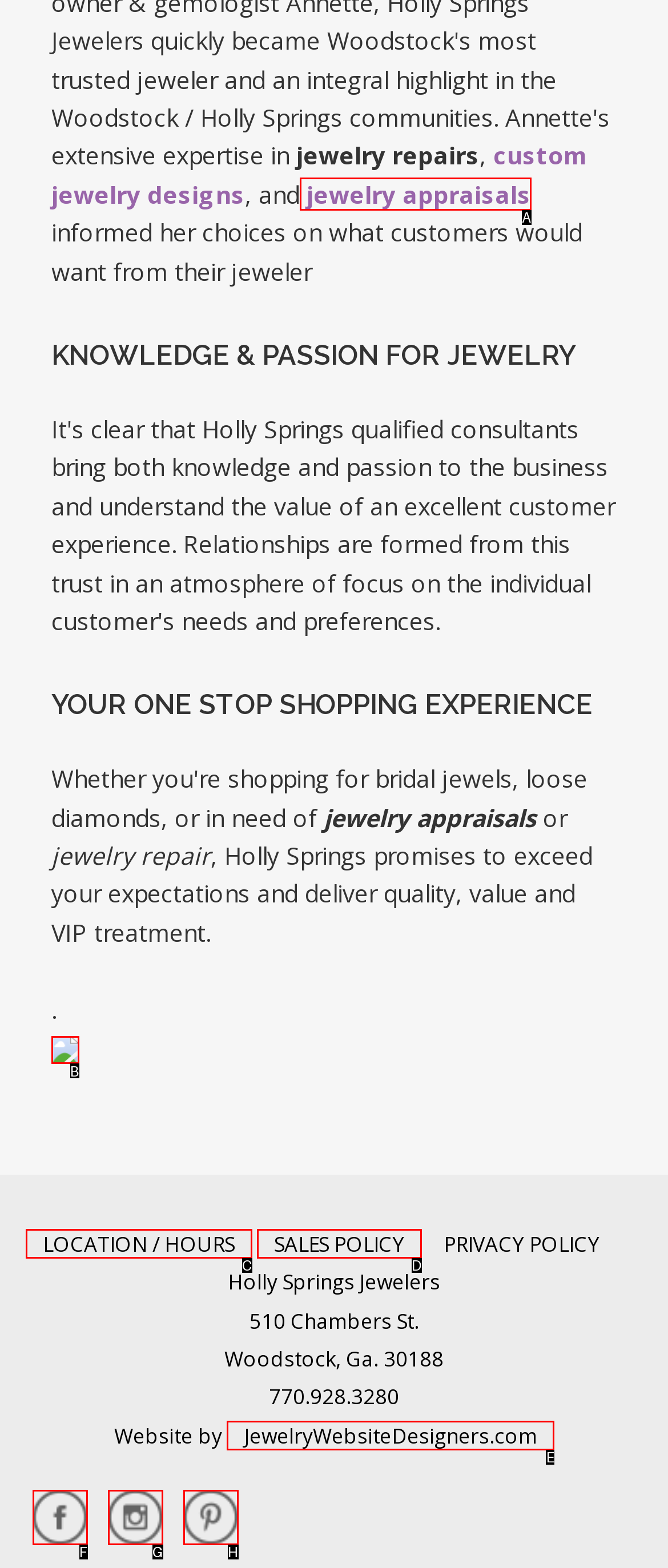Which option corresponds to the following element description: pinterest?
Please provide the letter of the correct choice.

H